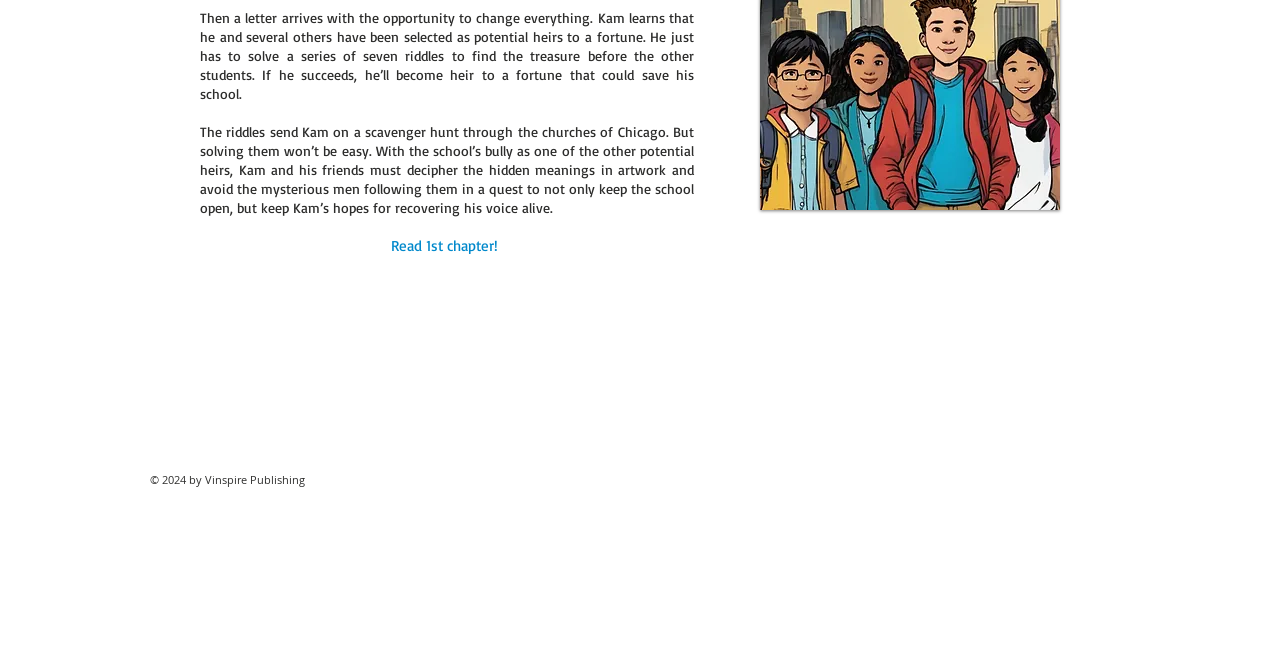Predict the bounding box coordinates for the UI element described as: "smashwords.jpg". The coordinates should be four float numbers between 0 and 1, presented as [left, top, right, bottom].

[0.742, 0.422, 0.877, 0.661]